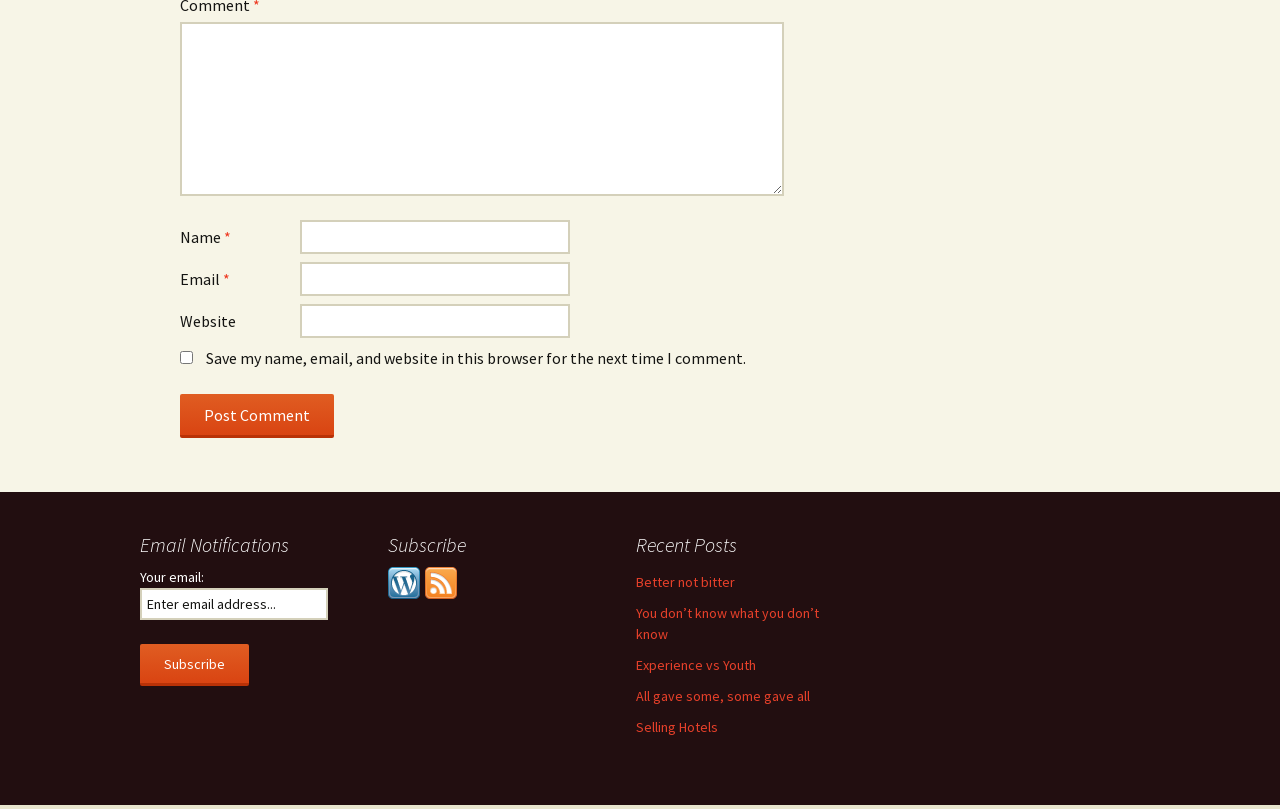Provide the bounding box coordinates of the section that needs to be clicked to accomplish the following instruction: "Input your email."

[0.234, 0.324, 0.445, 0.366]